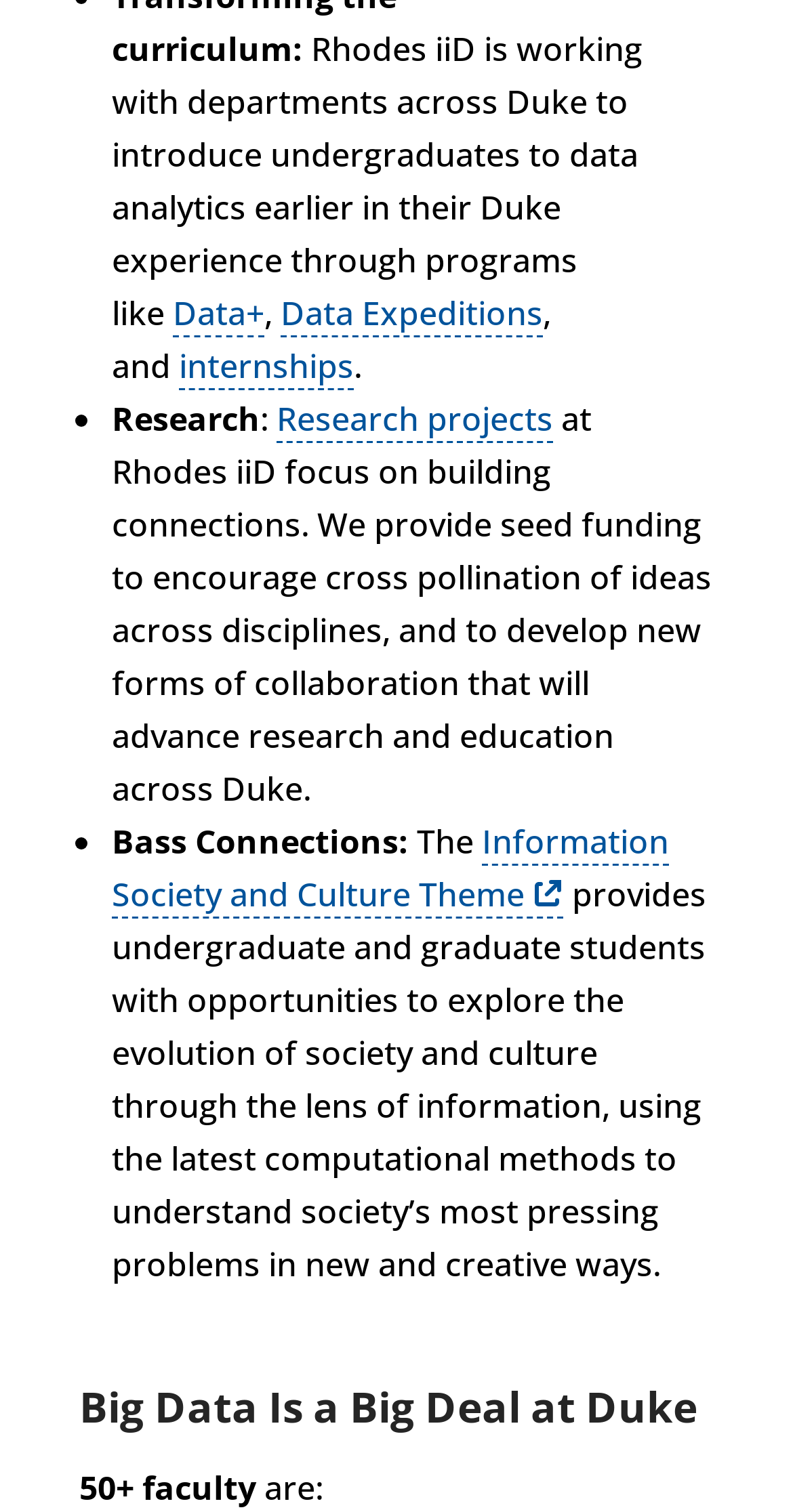What is the theme of Bass Connections?
Answer the question with detailed information derived from the image.

The text 'Bass Connections: The Information Society and Culture Theme...' indicates that the theme of Bass Connections is Information Society and Culture.